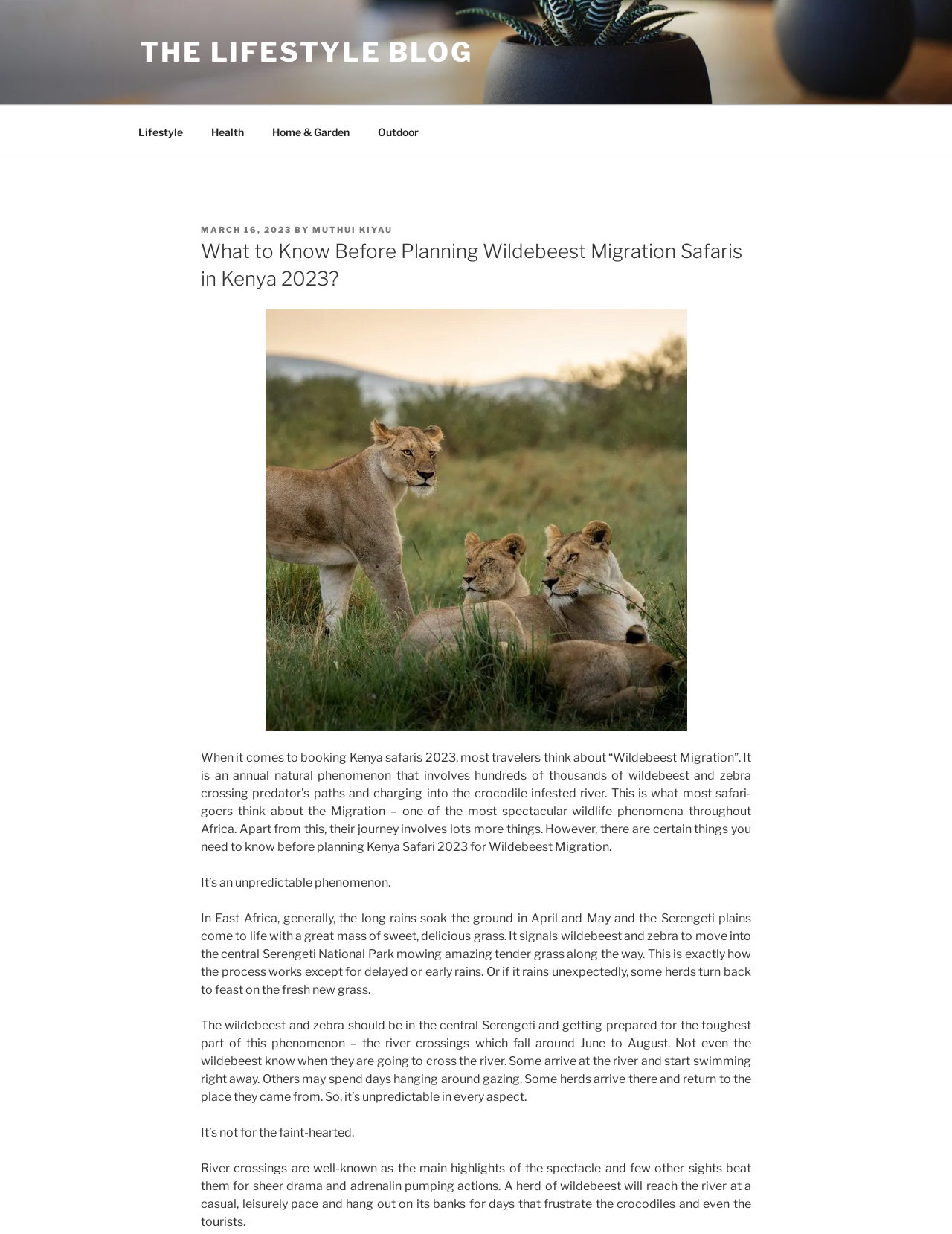Identify the bounding box coordinates for the UI element described as: "Home & Garden".

[0.272, 0.092, 0.38, 0.121]